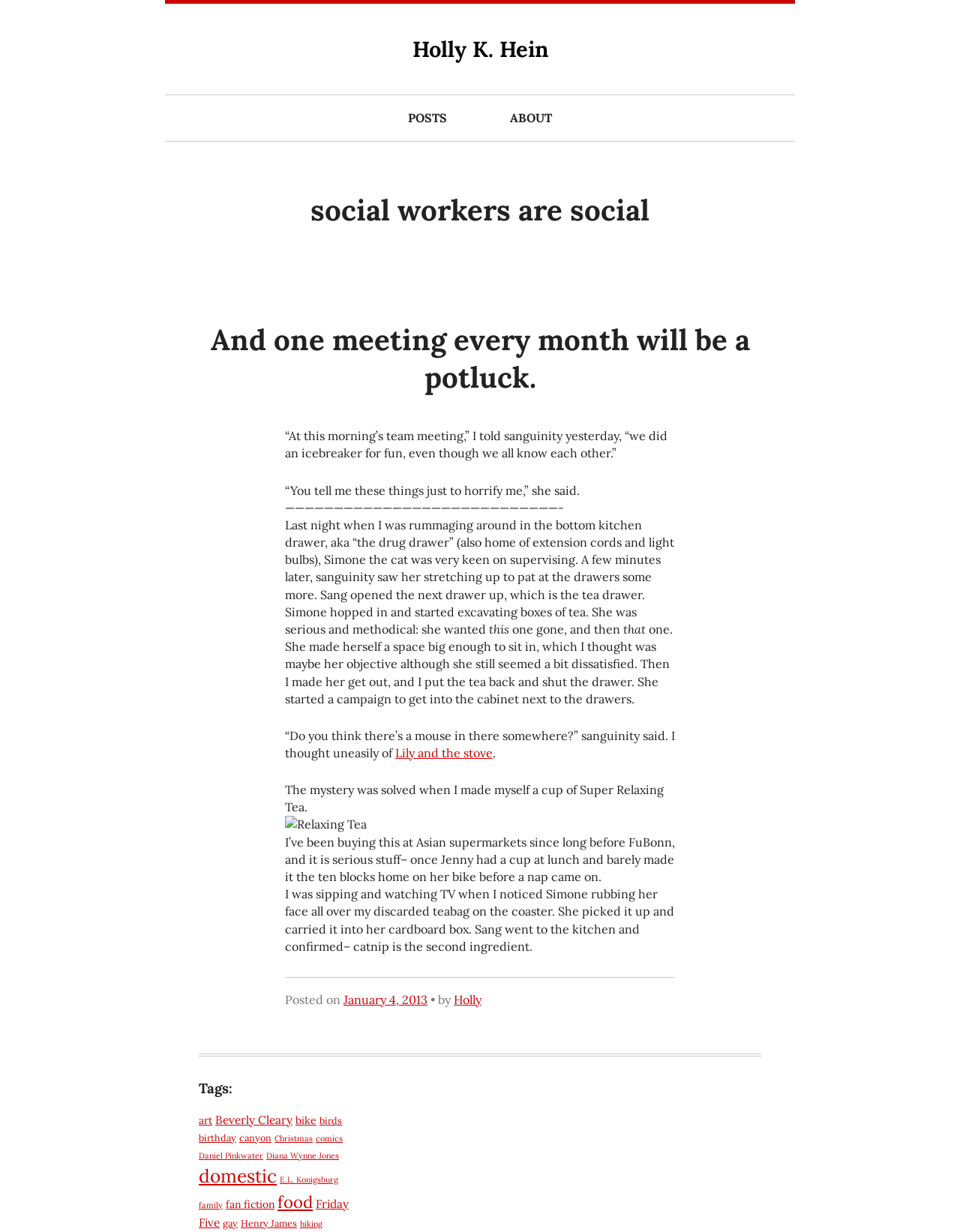Answer the question using only one word or a concise phrase: What is the topic of the post?

Simone the cat